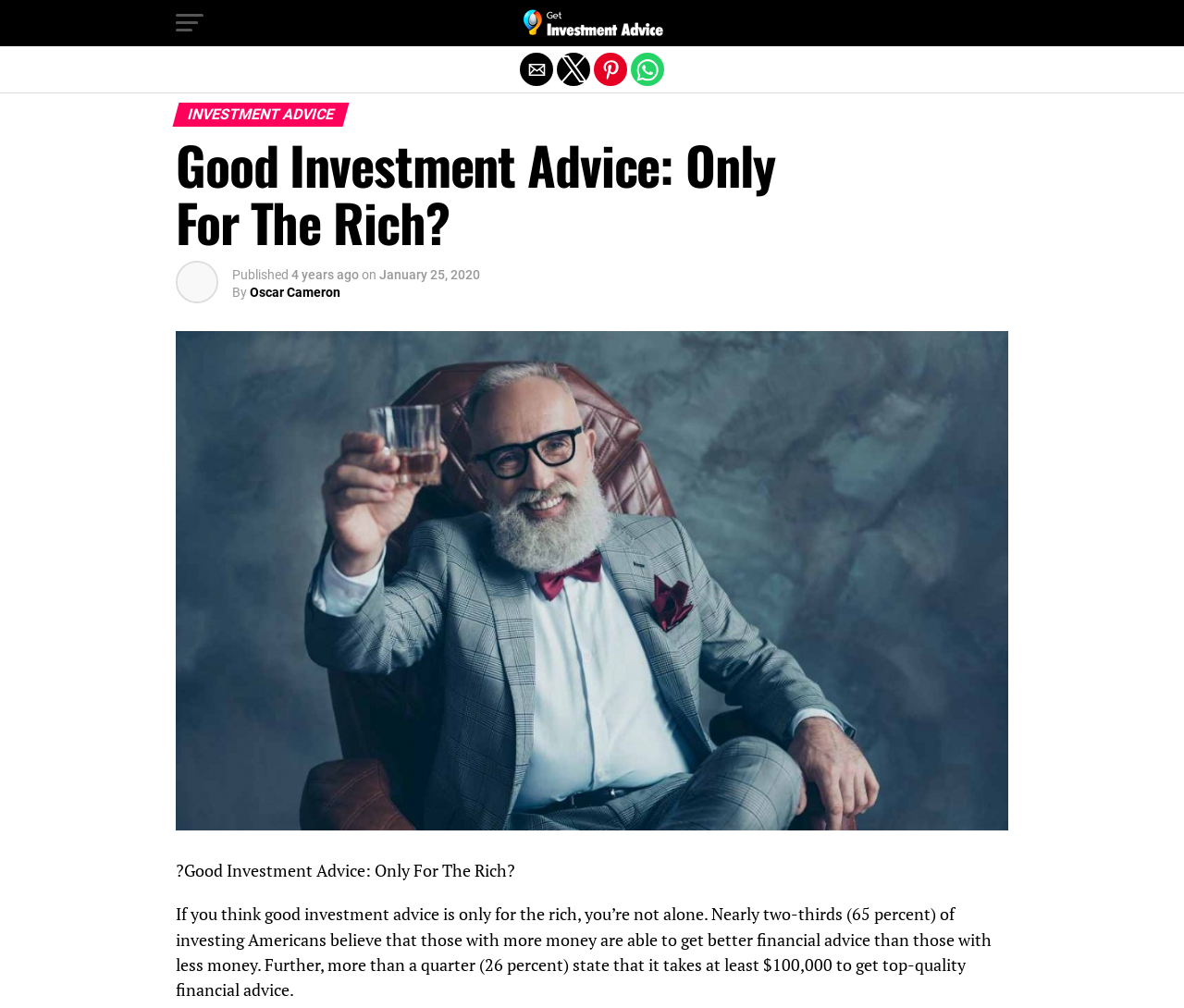What is the minimum amount of money required to get top-quality financial advice according to some people?
Answer the question in a detailed and comprehensive manner.

The minimum amount can be found in the article content, which states 'more than a quarter (26 percent) state that it takes at least $100,000 to get top-quality financial advice'.